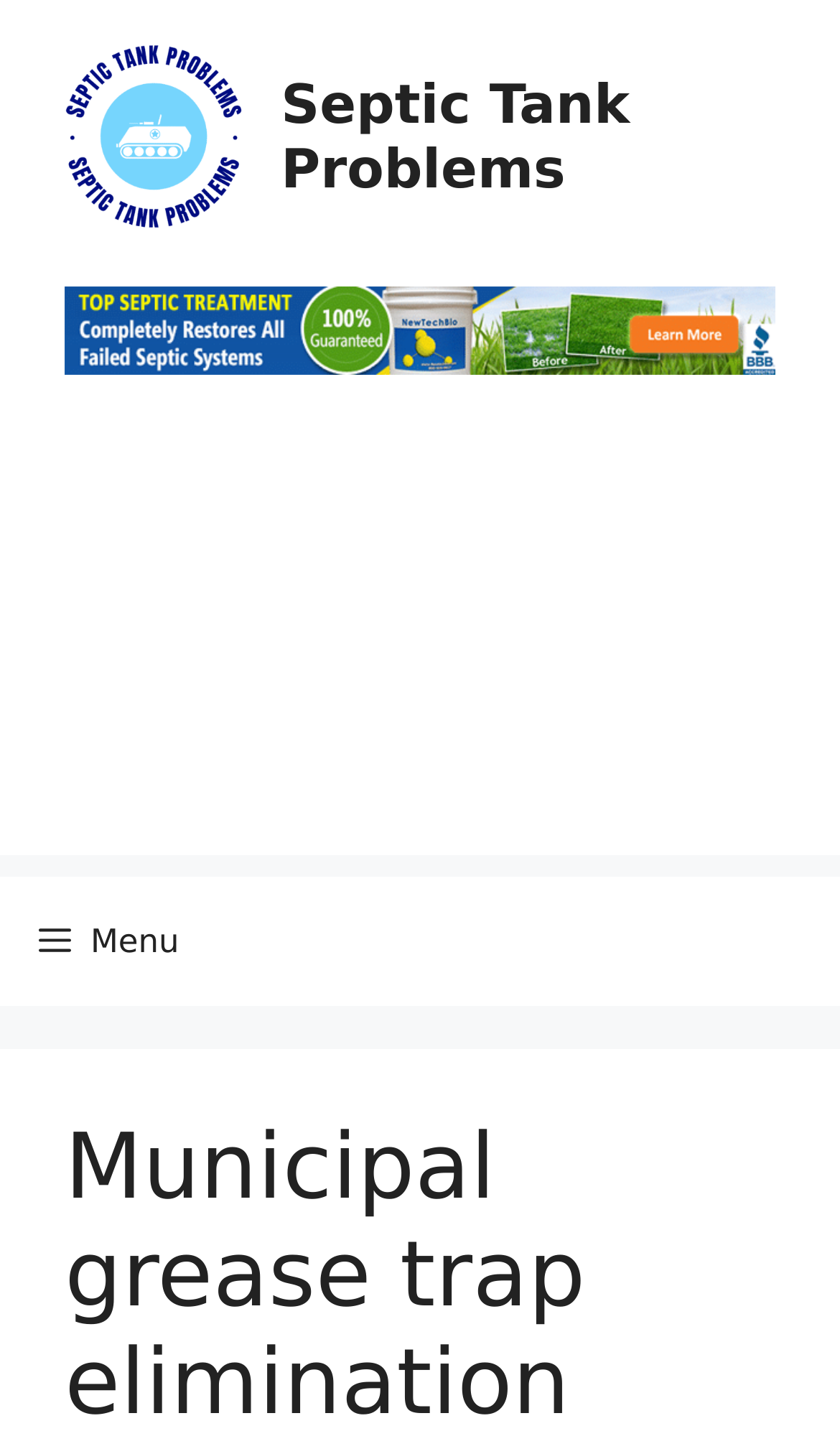What is the purpose of the image on the banner?
Use the information from the screenshot to give a comprehensive response to the question.

The image on the banner has the same text as the link 'Septic Tank Problems', which suggests that it is a logo or an icon representing the website or the main topic, rather than a decorative image.